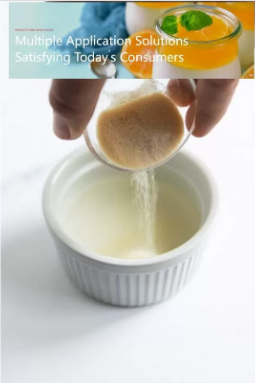What is the likely end use of the gelatin?
Please use the visual content to give a single word or phrase answer.

Drinks or desserts